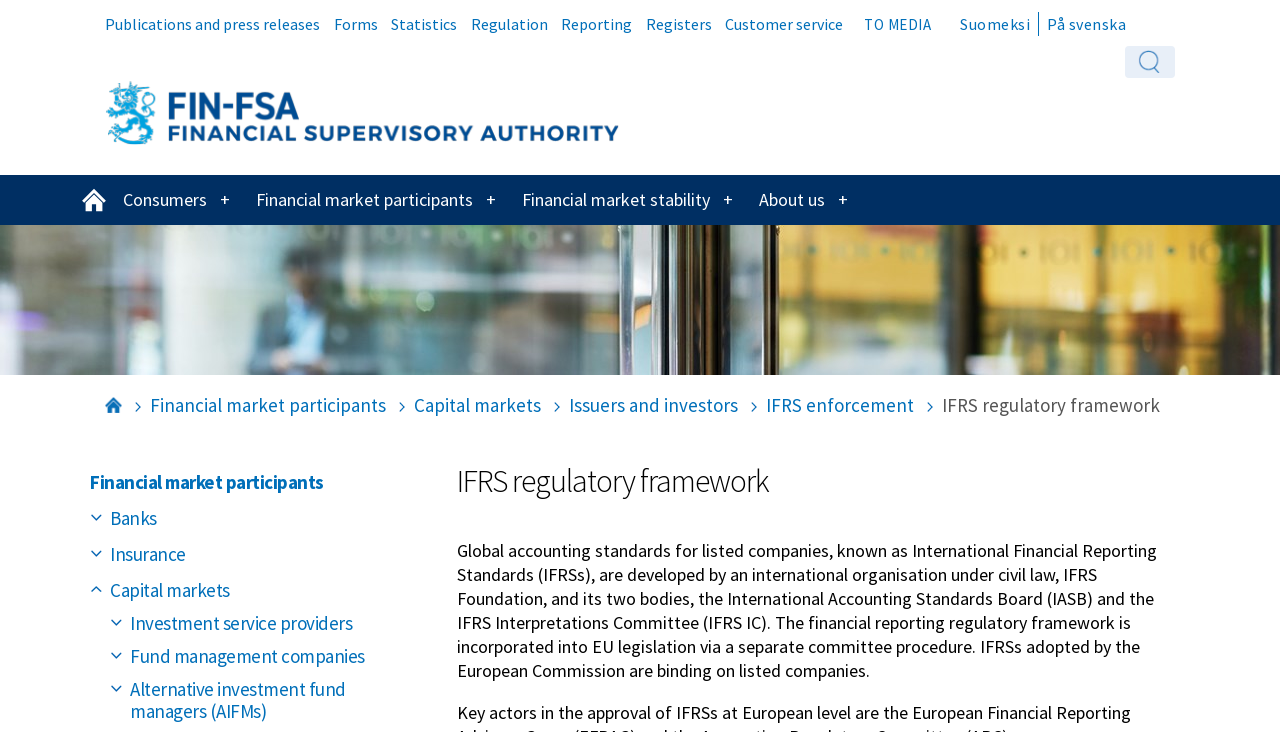How many main navigation links are there?
Please provide a single word or phrase in response based on the screenshot.

6